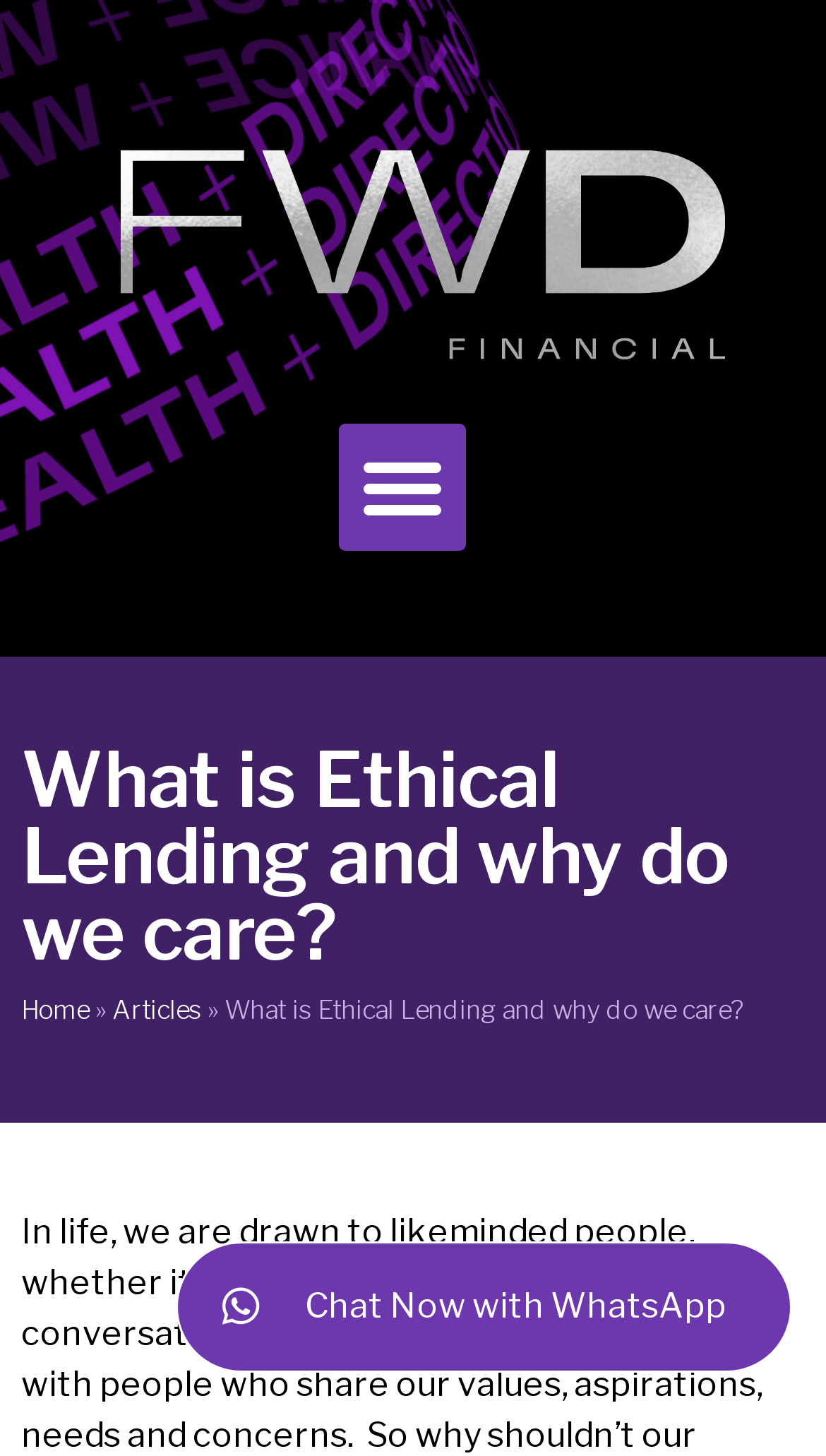From the webpage screenshot, identify the region described by Contact. Provide the bounding box coordinates as (top-left x, top-left y, bottom-right x, bottom-right y), with each value being a floating point number between 0 and 1.

None